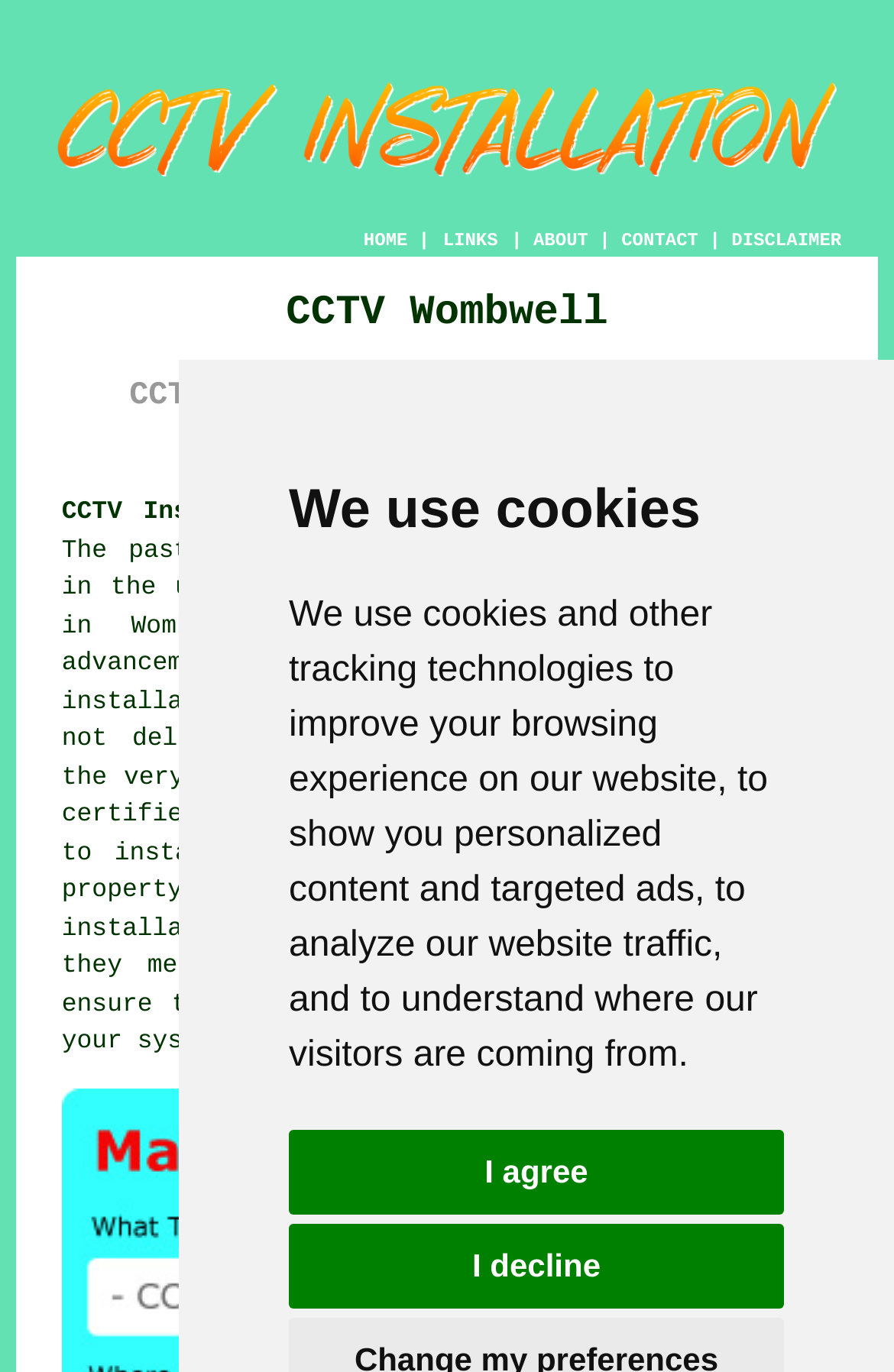Using the given description, provide the bounding box coordinates formatted as (top-left x, top-left y, bottom-right x, bottom-right y), with all values being floating point numbers between 0 and 1. Description: I agree

[0.323, 0.823, 0.877, 0.885]